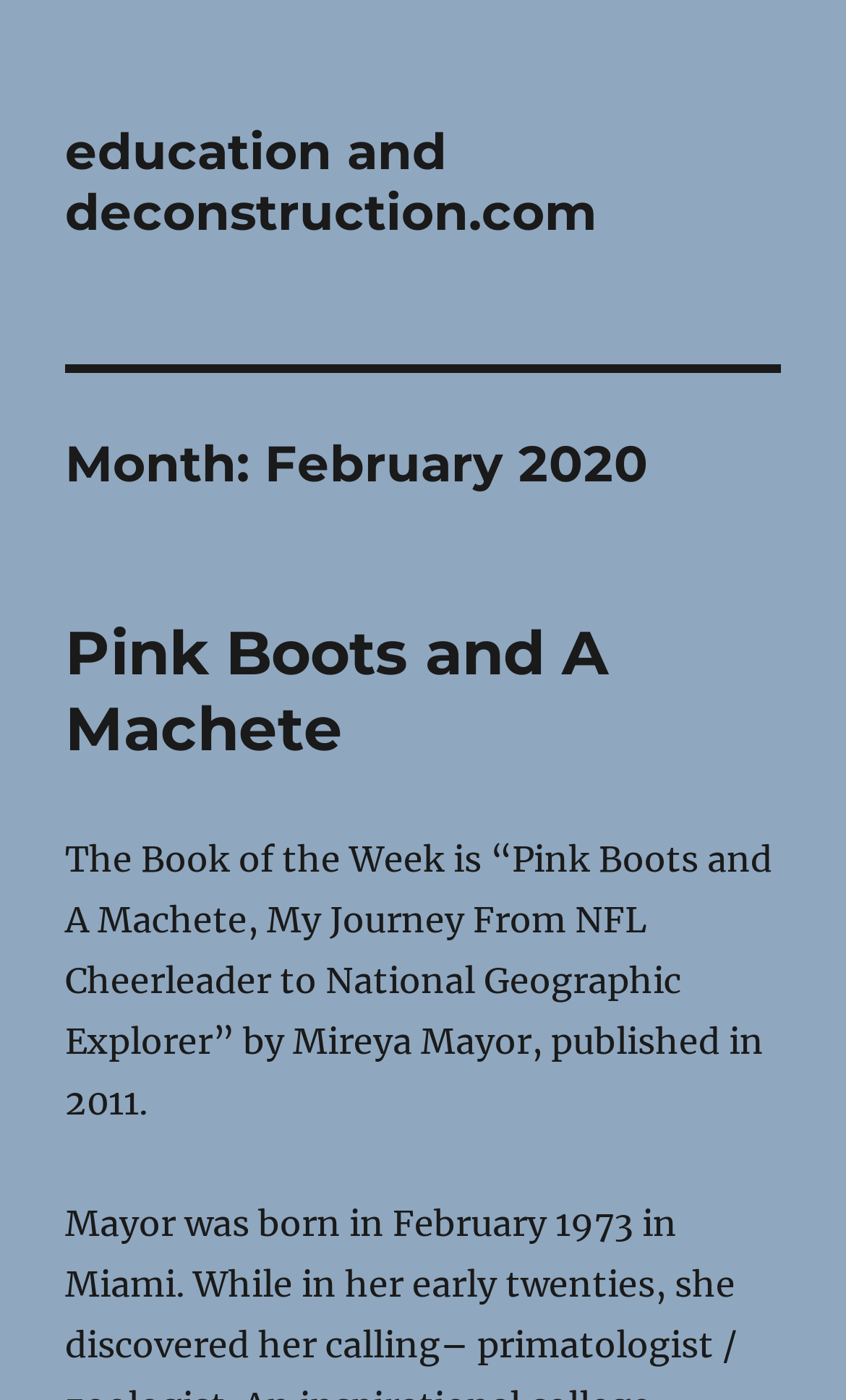What is the month mentioned in the heading?
From the details in the image, provide a complete and detailed answer to the question.

The question asks about the month mentioned in the heading, and the answer can be found in the heading element with the text 'Month: February 2020'.